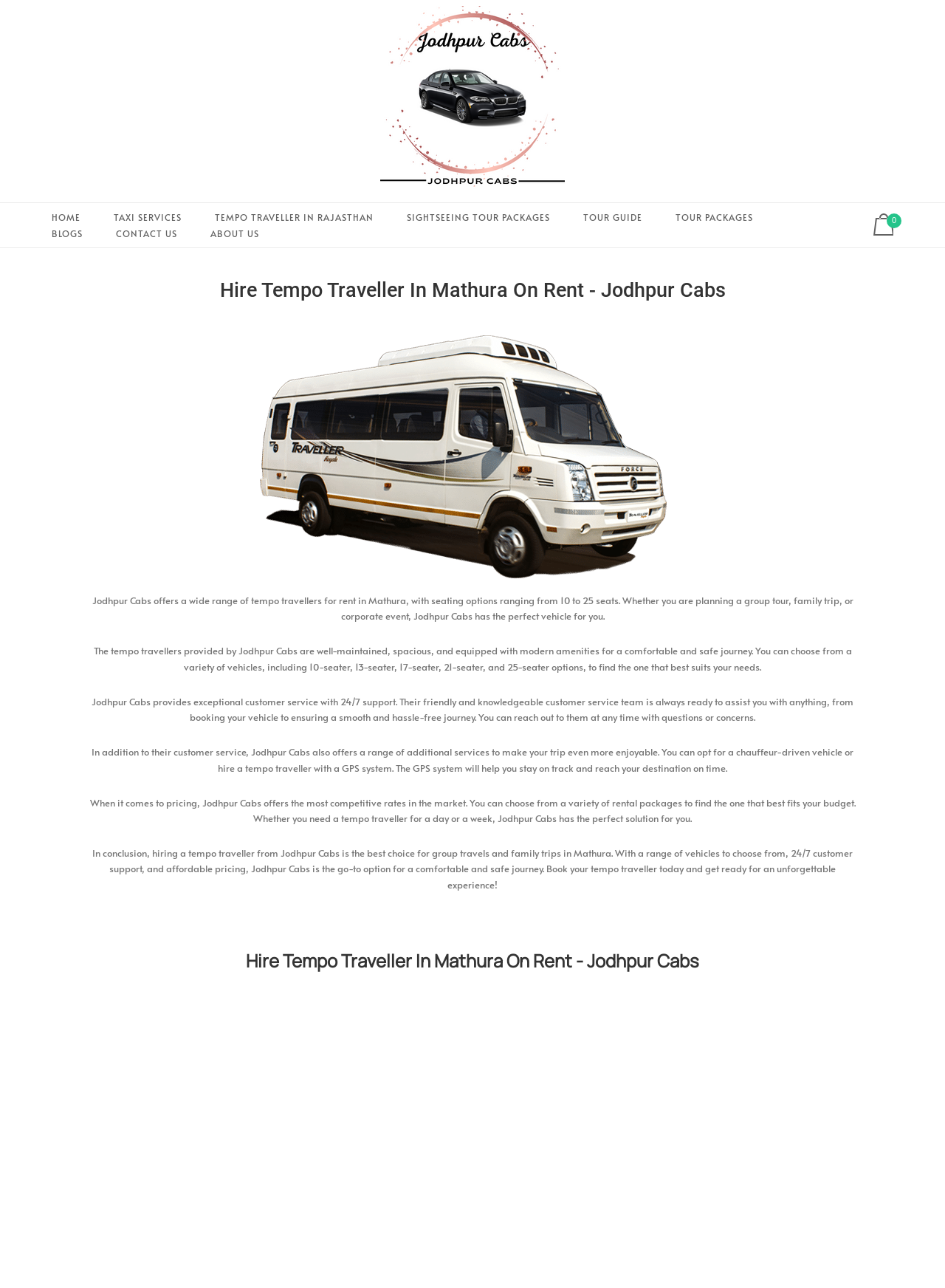Locate the bounding box of the UI element defined by this description: "Sightseeing Tour Packages". The coordinates should be given as four float numbers between 0 and 1, formatted as [left, top, right, bottom].

[0.419, 0.153, 0.594, 0.183]